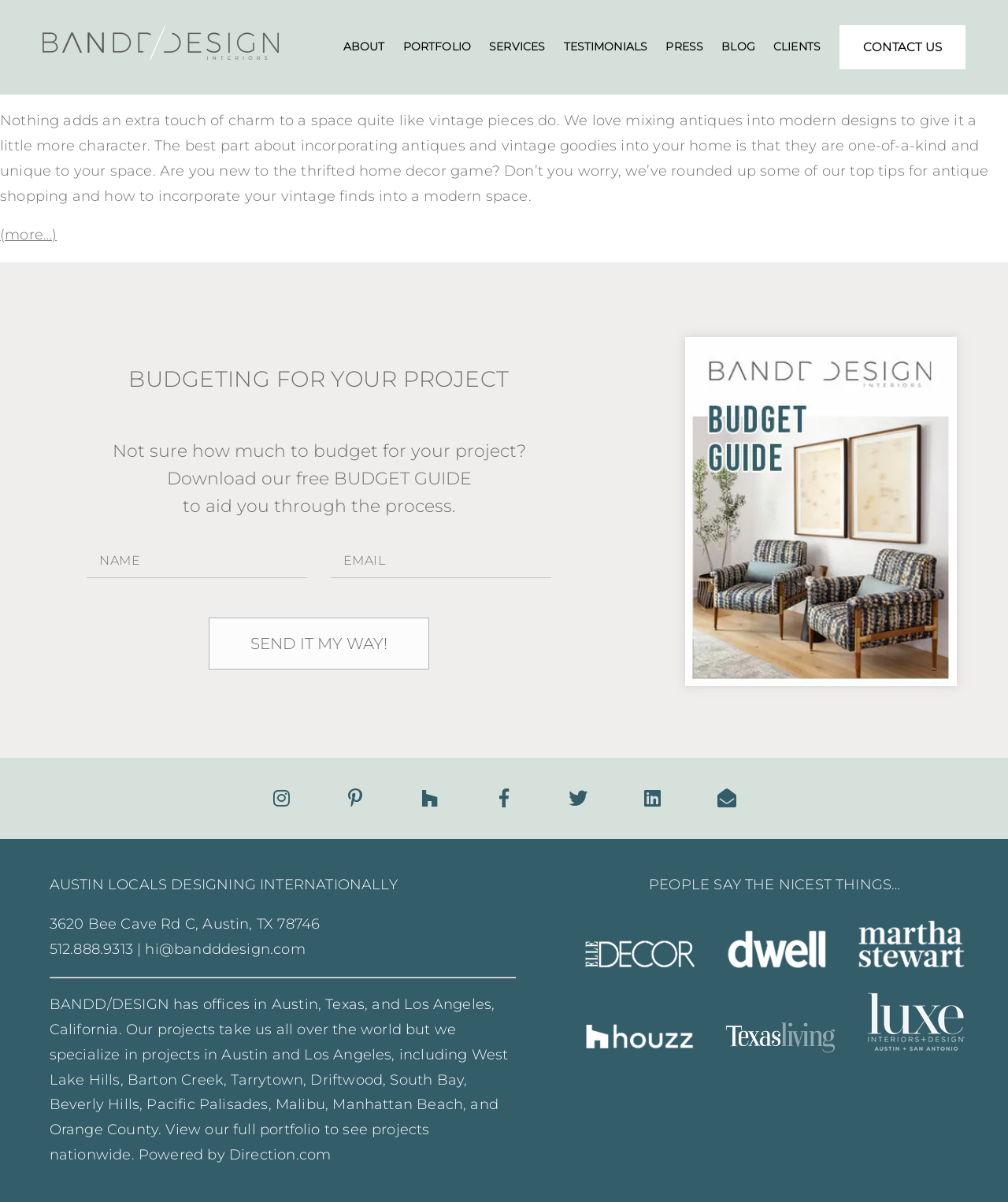What is the purpose of the 'BUDGET GUIDE'?
Please answer the question with as much detail and depth as you can.

The 'BUDGET GUIDE' is a free downloadable resource that is intended to help individuals budget for their projects, as indicated by the surrounding text on the webpage.